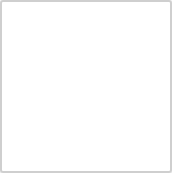Describe all the important aspects and details of the image.

In this image, Pastor Patterson is seen delivering a heartfelt surprise performance by taking the lead on a song, captivating the audience with his unexpected vocal prowess. This moment showcases the joy and spontaneity of the event, highlighting the supportive atmosphere among the congregation. The context suggests a significant gathering, possibly a church service or community celebration, where music plays a central role in fostering connection and uplifting spirits.